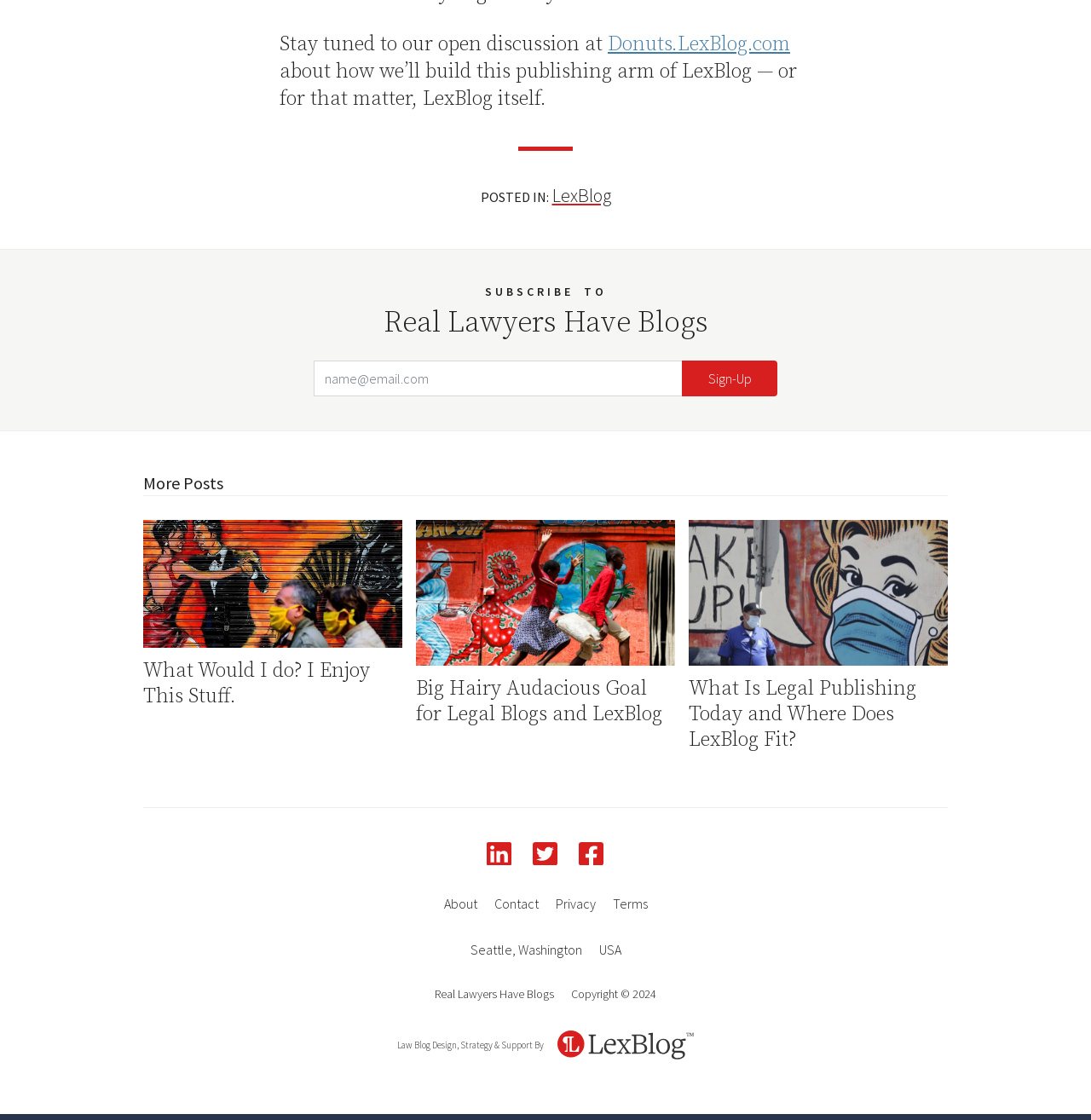Bounding box coordinates should be provided in the format (top-left x, top-left y, bottom-right x, bottom-right y) with all values between 0 and 1. Identify the bounding box for this UI element: Privacy

[0.509, 0.799, 0.546, 0.815]